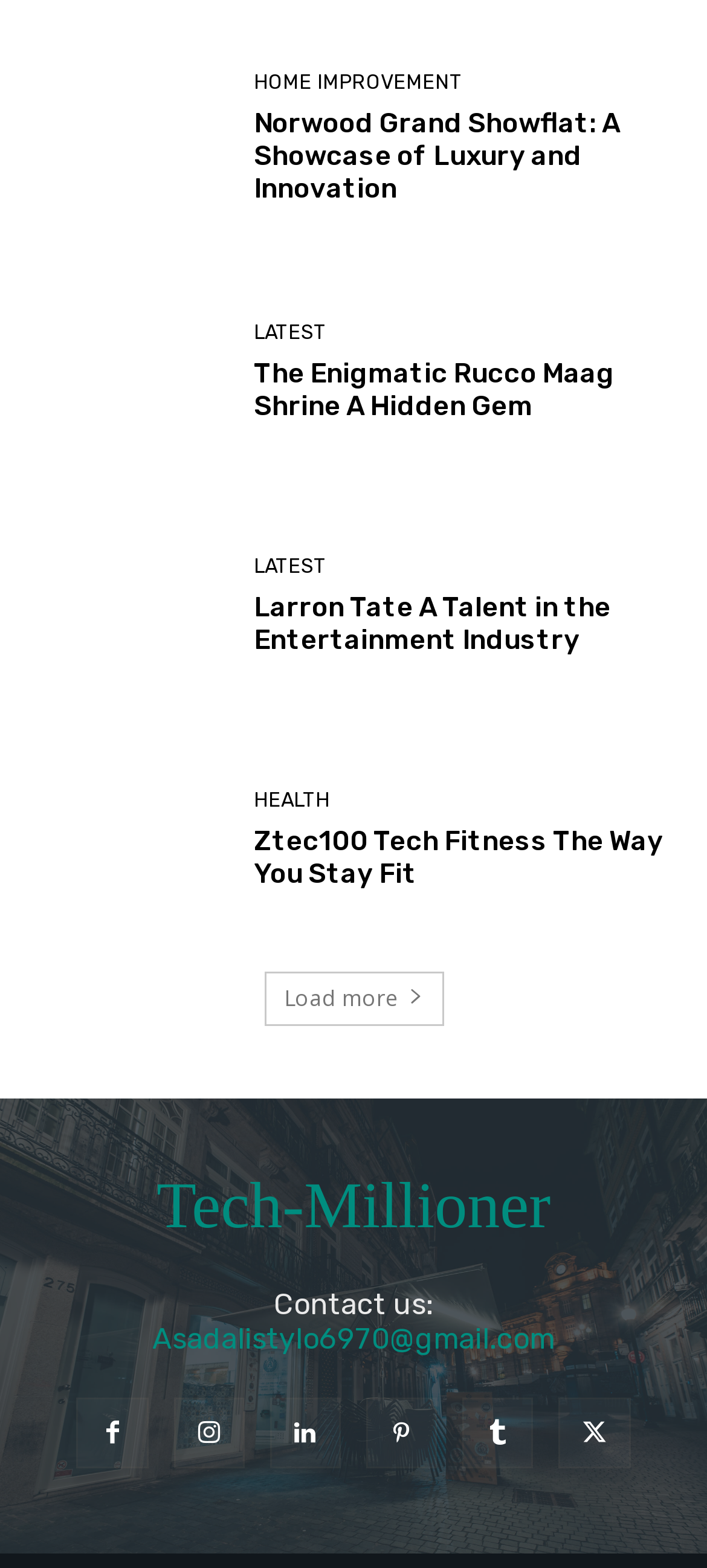Review the image closely and give a comprehensive answer to the question: What is the purpose of the 'Load more' button?

The 'Load more' button is located at the bottom of the webpage, suggesting that it is used to load more articles or content beyond what is currently displayed.